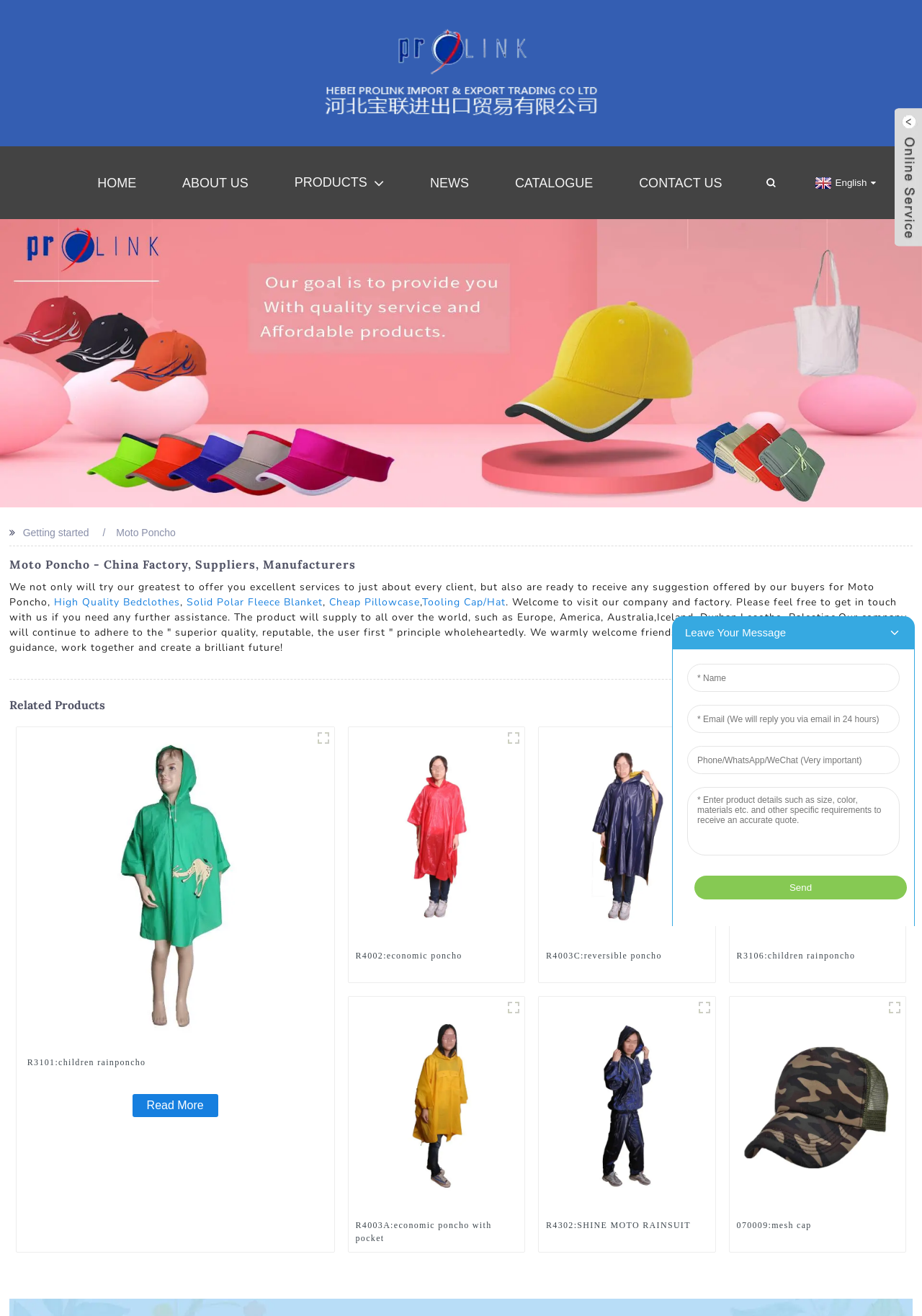Could you specify the bounding box coordinates for the clickable section to complete the following instruction: "Visit the 'Hebei prolink import & export trading' website"?

[0.351, 0.05, 0.649, 0.059]